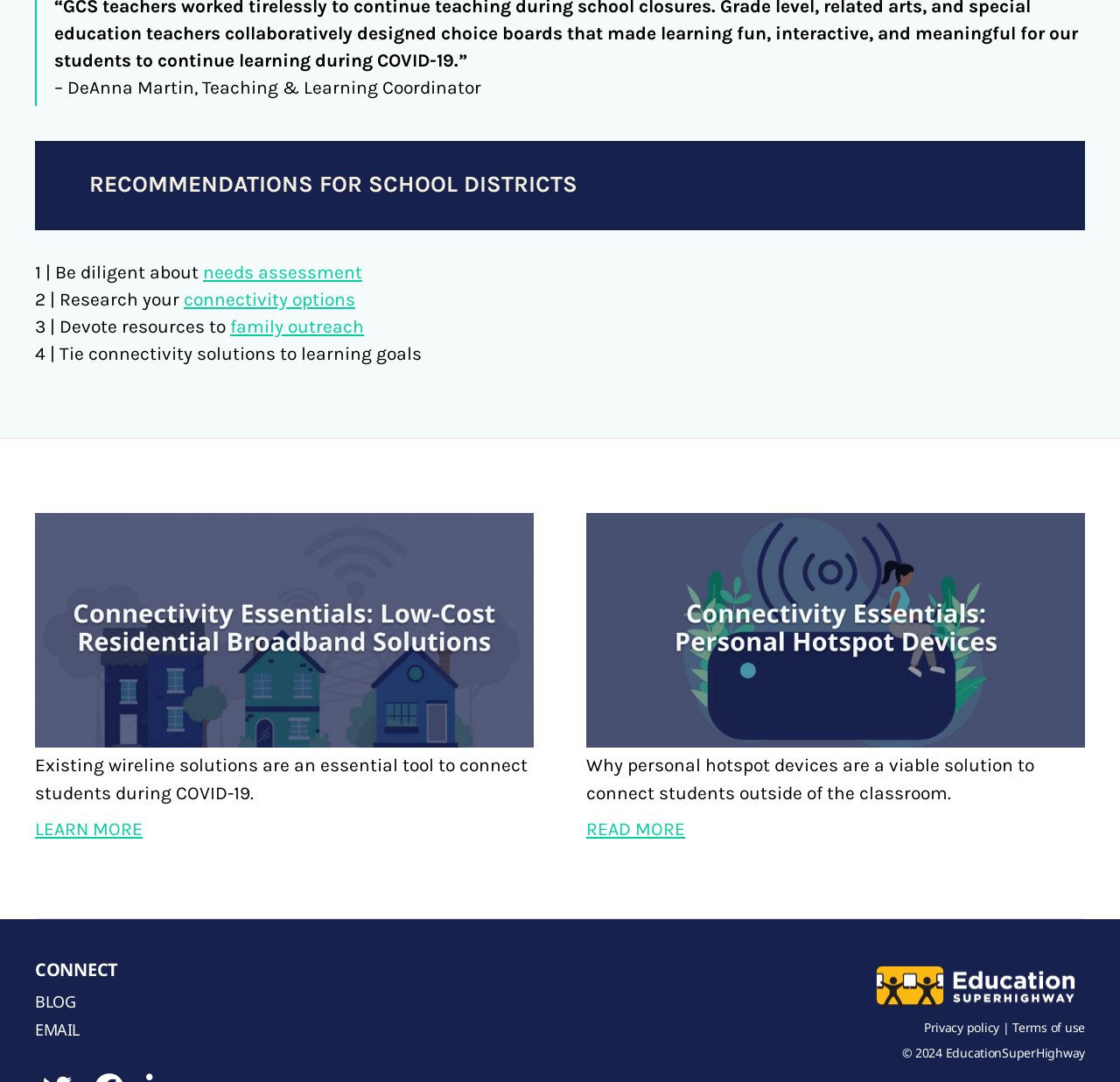Pinpoint the bounding box coordinates of the clickable element needed to complete the instruction: "Like the post 'What I've Learned From Journaling Every Day for 3 Months'". The coordinates should be provided as four float numbers between 0 and 1: [left, top, right, bottom].

None